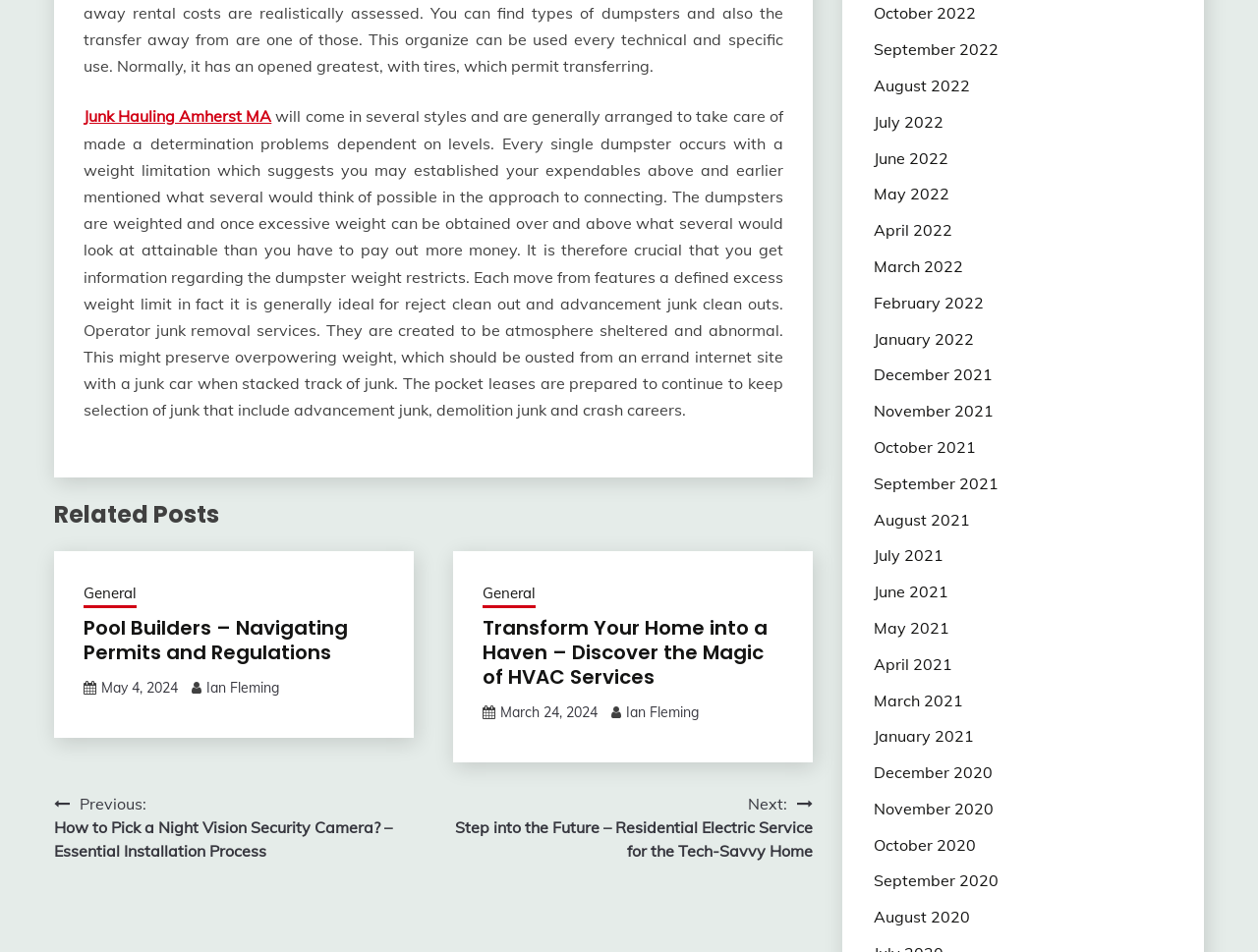What is the topic of the first related post?
Based on the visual, give a brief answer using one word or a short phrase.

Pool Builders